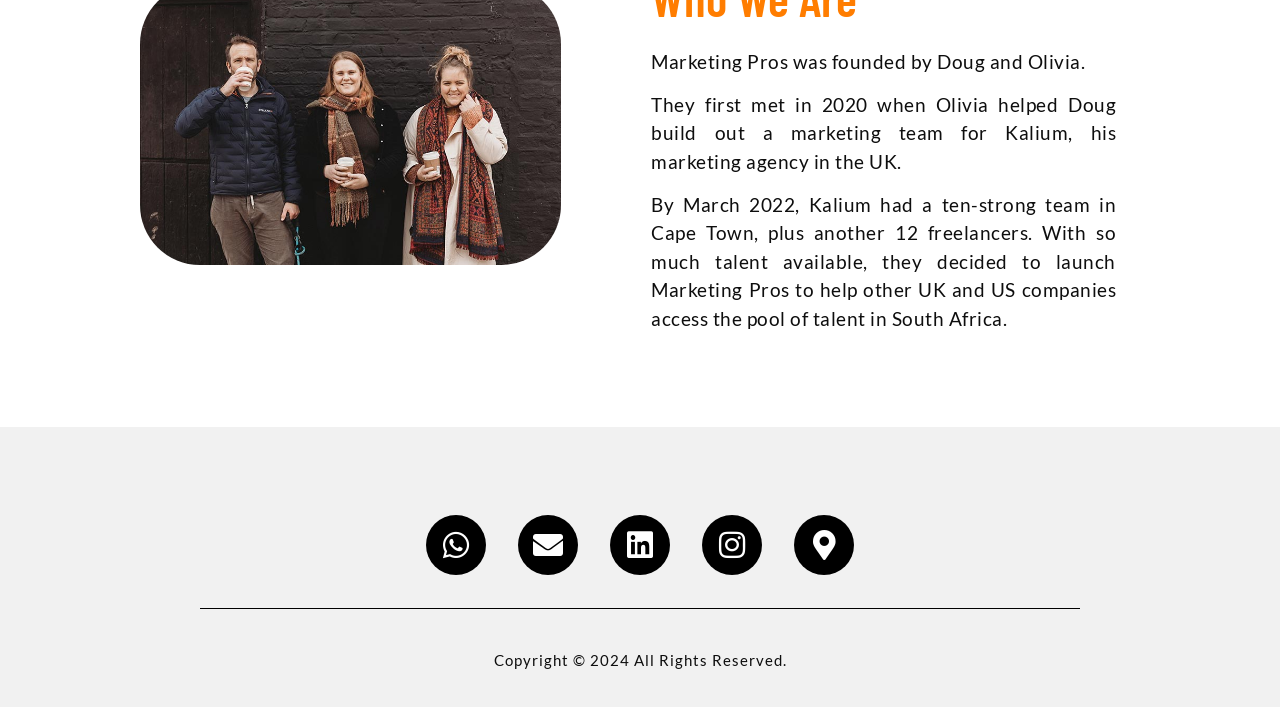What is the name of Doug's marketing agency in the UK?
Give a detailed response to the question by analyzing the screenshot.

The webpage mentions that 'Olivia helped Doug build out a marketing team for Kalium, his marketing agency in the UK.' This indicates that Kalium is the name of Doug's marketing agency in the UK.